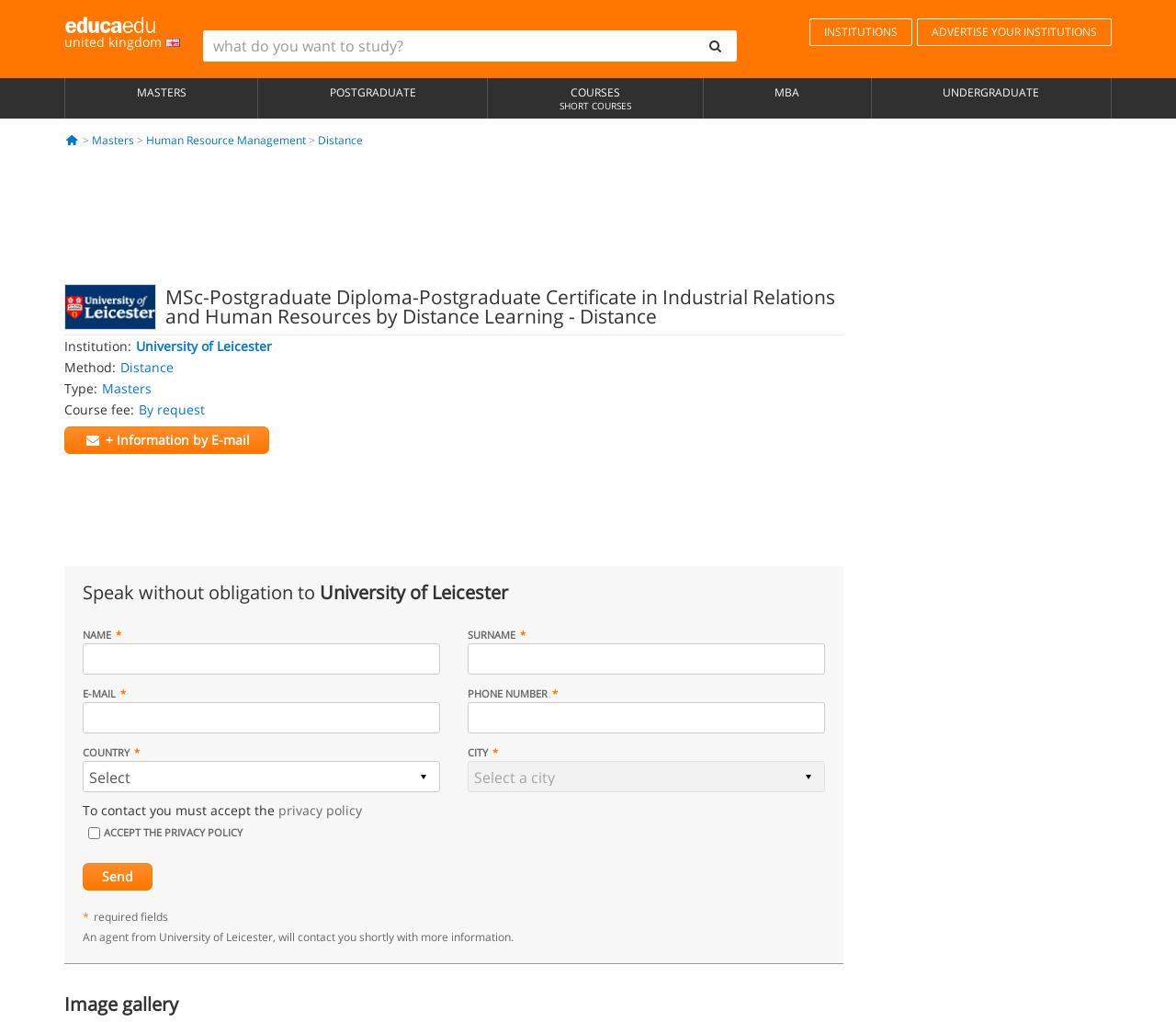Provide a brief response to the question below using one word or phrase:
What is the type of course?

Masters